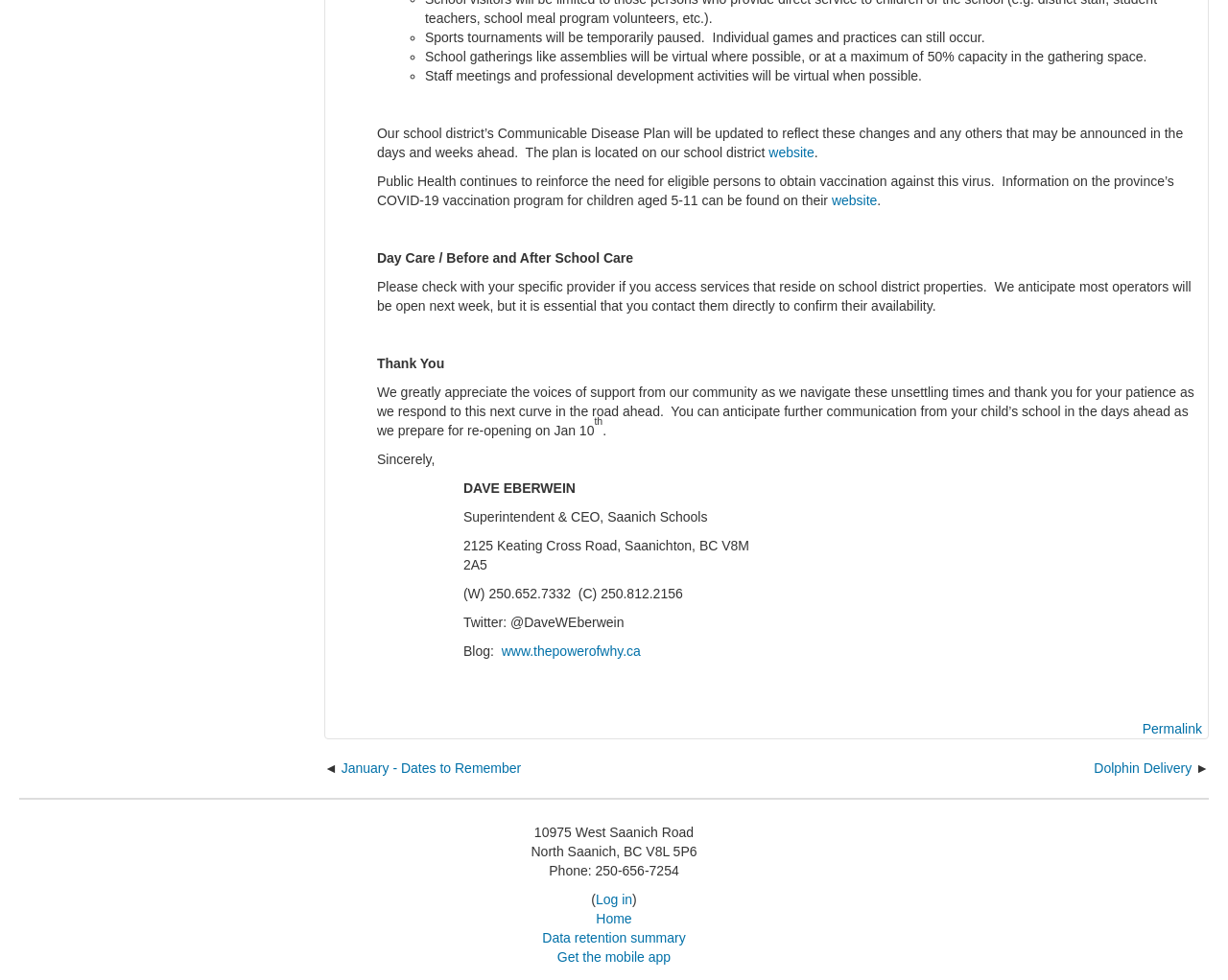Please specify the coordinates of the bounding box for the element that should be clicked to carry out this instruction: "Click the link to the school district's website". The coordinates must be four float numbers between 0 and 1, formatted as [left, top, right, bottom].

[0.626, 0.148, 0.663, 0.163]